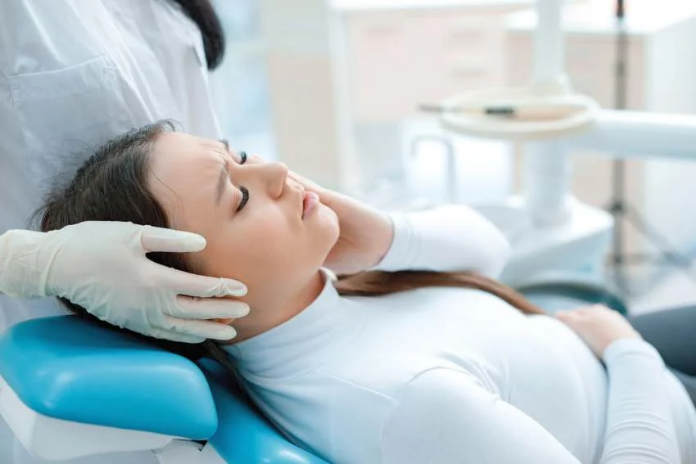Is the dental equipment visible in the background?
From the image, respond with a single word or phrase.

Yes